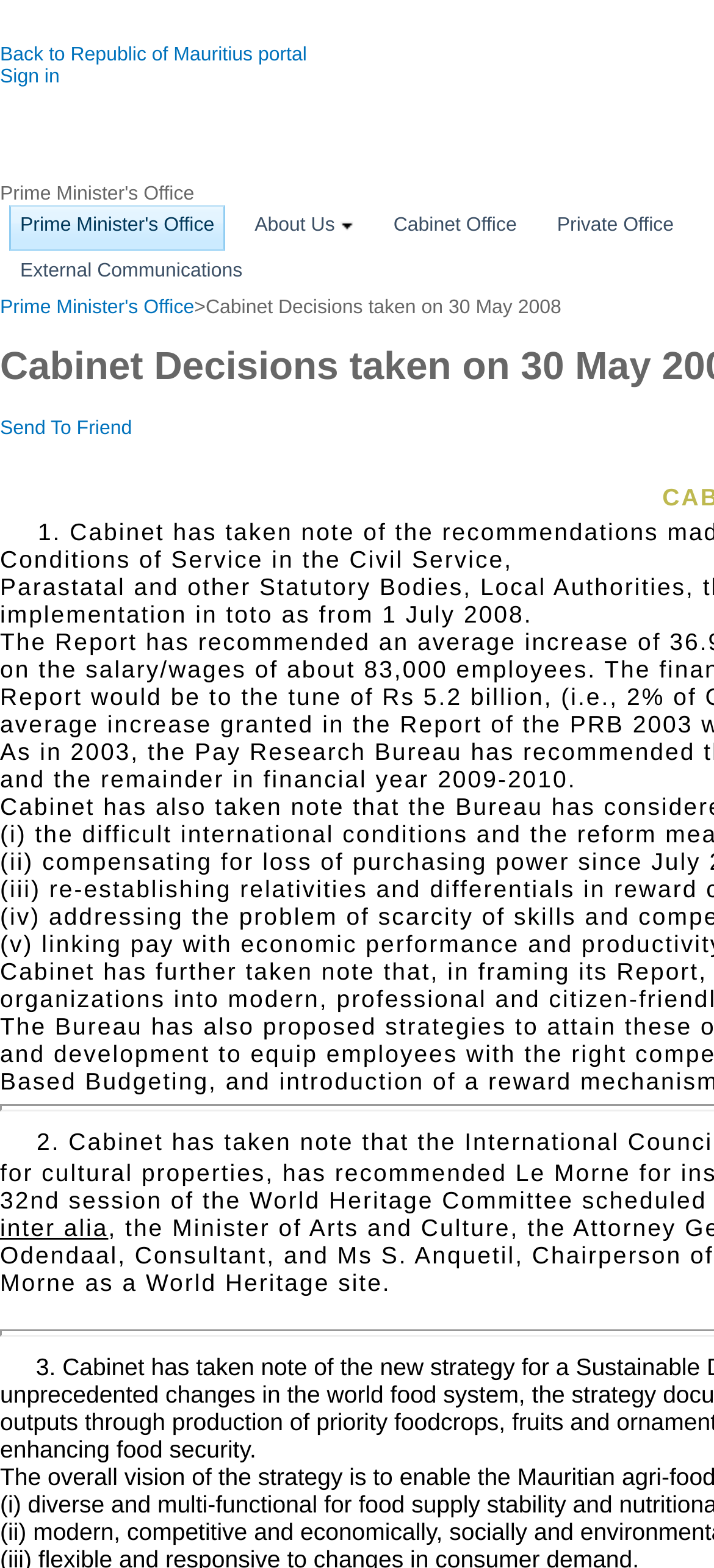Determine the bounding box coordinates of the area to click in order to meet this instruction: "go back to Republic of Mauritius portal".

[0.0, 0.028, 0.43, 0.042]